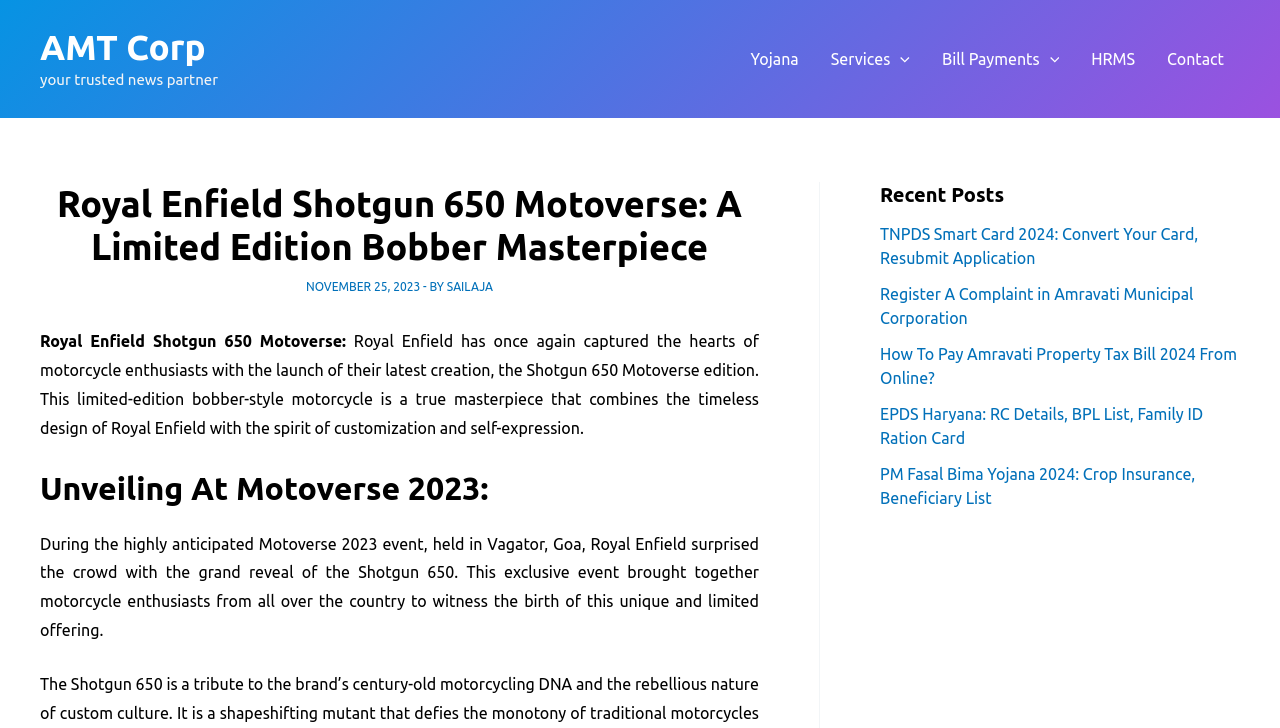By analyzing the image, answer the following question with a detailed response: What is the name of the motorcycle featured on this webpage?

The webpage is focused on a specific motorcycle model, and the heading 'Royal Enfield Shotgun 650 Motoverse: A Limited Edition Bobber Masterpiece' suggests that the motorcycle's name is Shotgun 650 Motoverse.